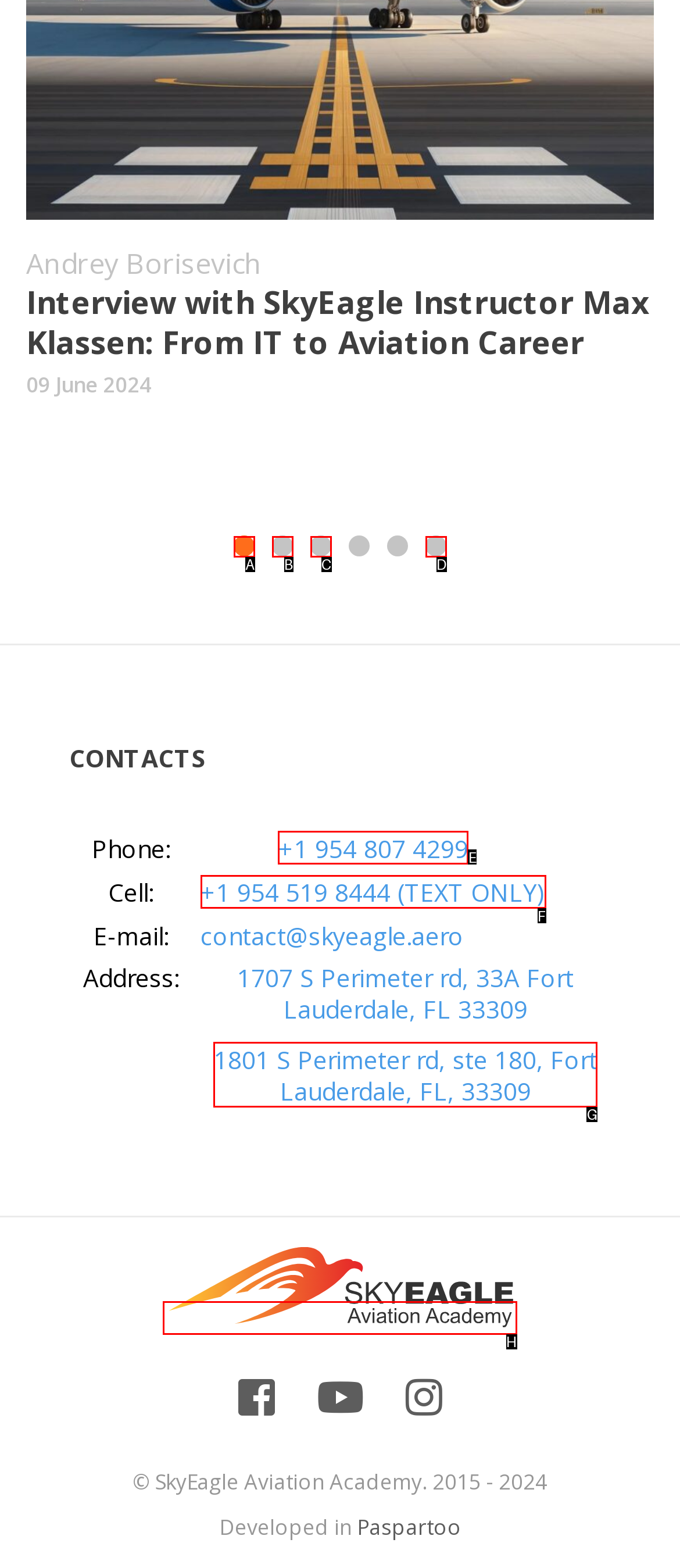Determine which UI element you should click to perform the task: Visit the SkyEagle Aviation Academy website
Provide the letter of the correct option from the given choices directly.

H